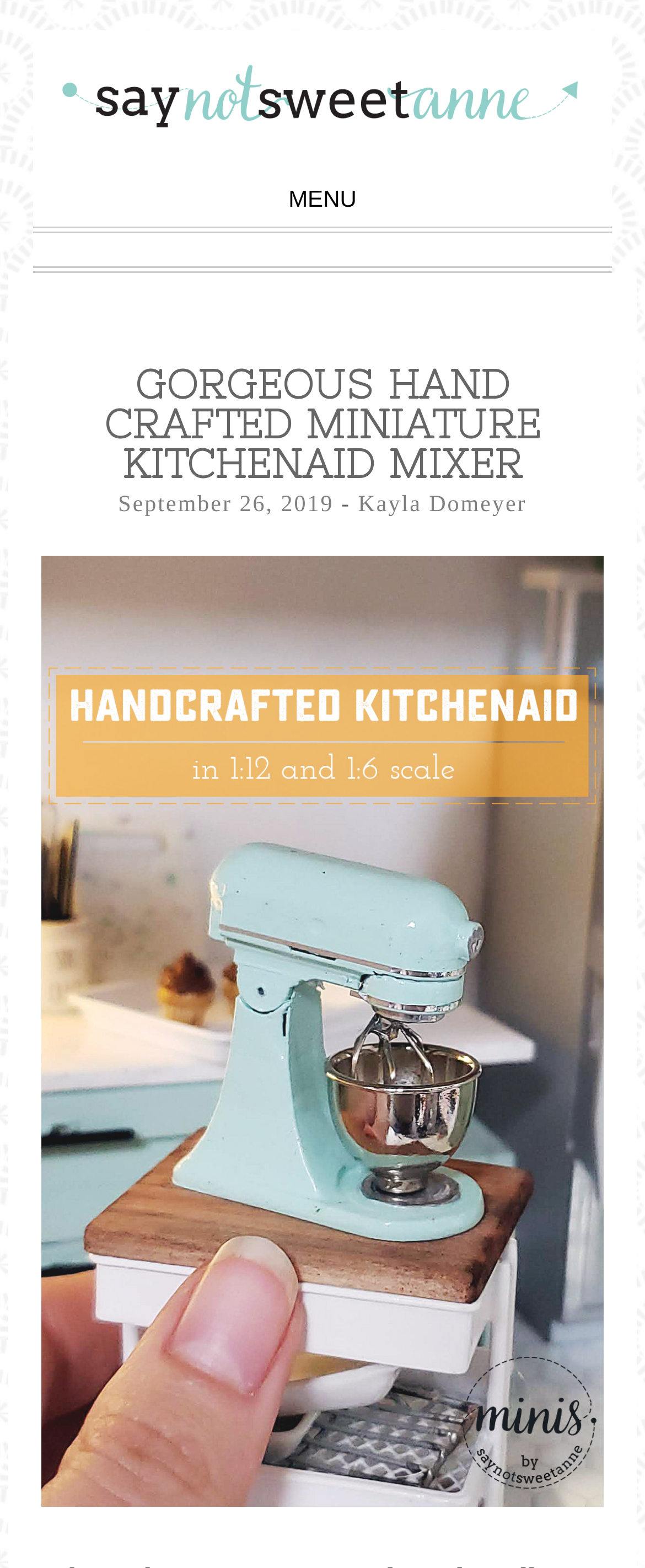Provide a thorough summary of the webpage.

The webpage appears to be a blog post from Sweet Anne Designs, a crafting blog. At the top of the page, there is a large heading that reads "SWEET ANNE DESIGNS" with a link to the blog's homepage. Below this, there is a smaller heading that describes the blog's content, including miniatures, crafts, printables, templates, tools, tutorials, and more.

To the right of the headings, there is a button labeled "MENU" that, when clicked, reveals a dropdown menu with a header that reads "GORGEOUS HAND CRAFTED MINIATURE KITCHENAID MIXER". Below this header, there is a link to the post's date, "September 26, 2019", followed by a dash and the author's name, "Kayla Domeyer".

The main content of the page is dominated by a large image that takes up most of the page's width and height. The image is of a beautifully crafted miniature Kitchenaid mixer in 1:12 and 1:6 scale. The image is likely the main focus of the blog post, showcasing the author's crafting skills and attention to detail.